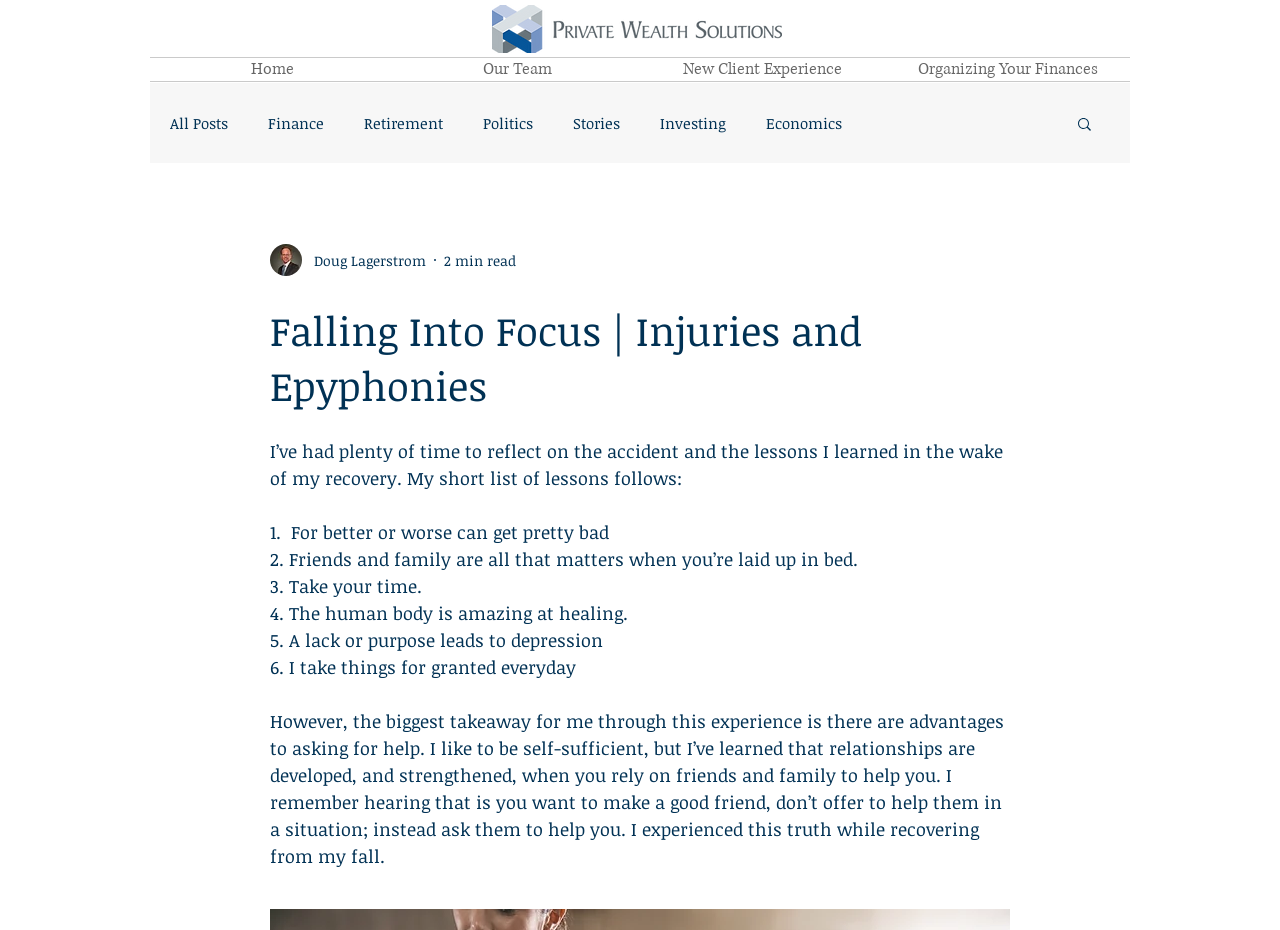Please locate the bounding box coordinates of the element that should be clicked to achieve the given instruction: "Learn more about the author Doug Lagerstrom".

[0.236, 0.268, 0.333, 0.291]